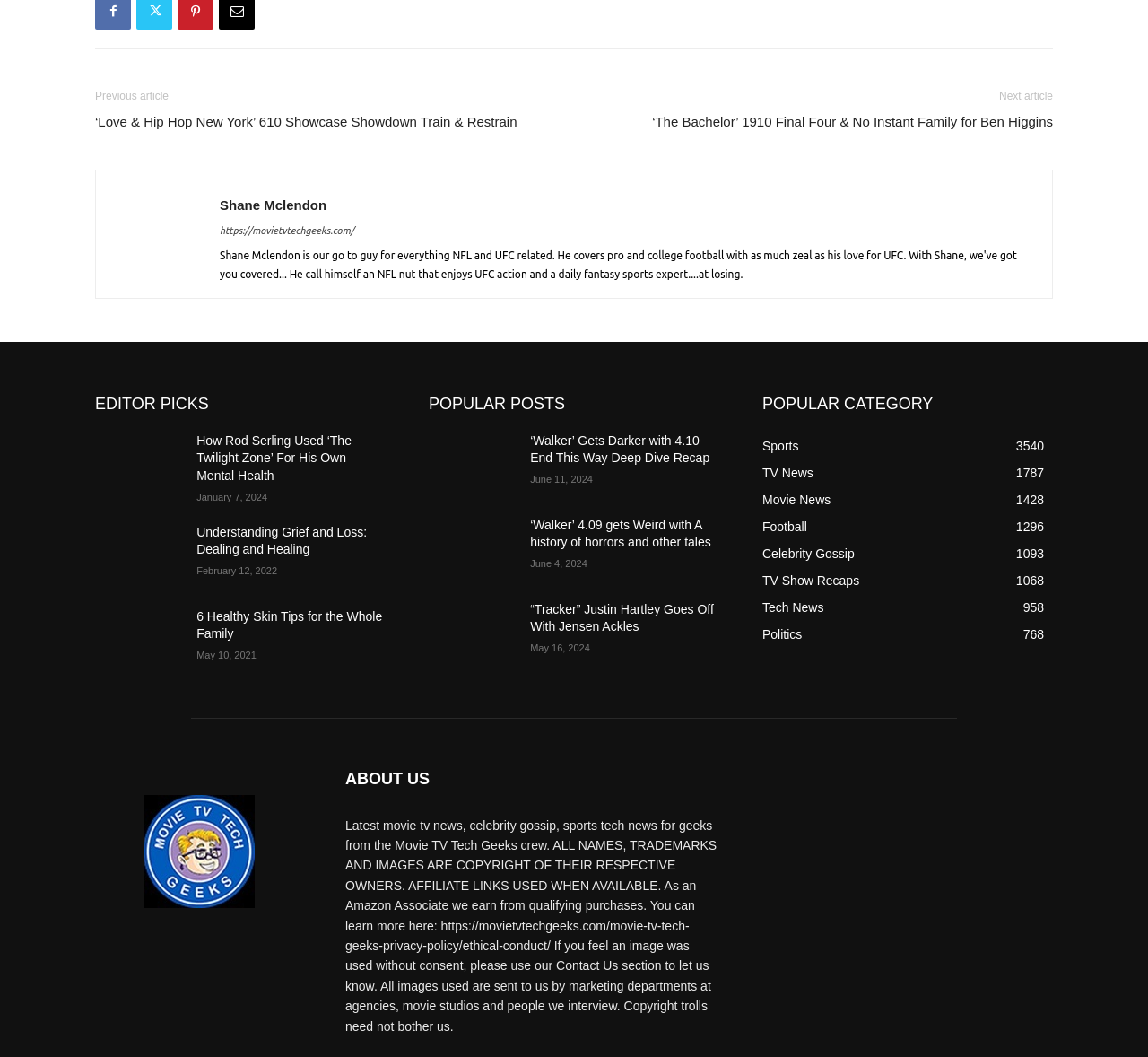Kindly provide the bounding box coordinates of the section you need to click on to fulfill the given instruction: "Visit 'Movie TV Tech Geeks News' homepage".

[0.191, 0.213, 0.309, 0.223]